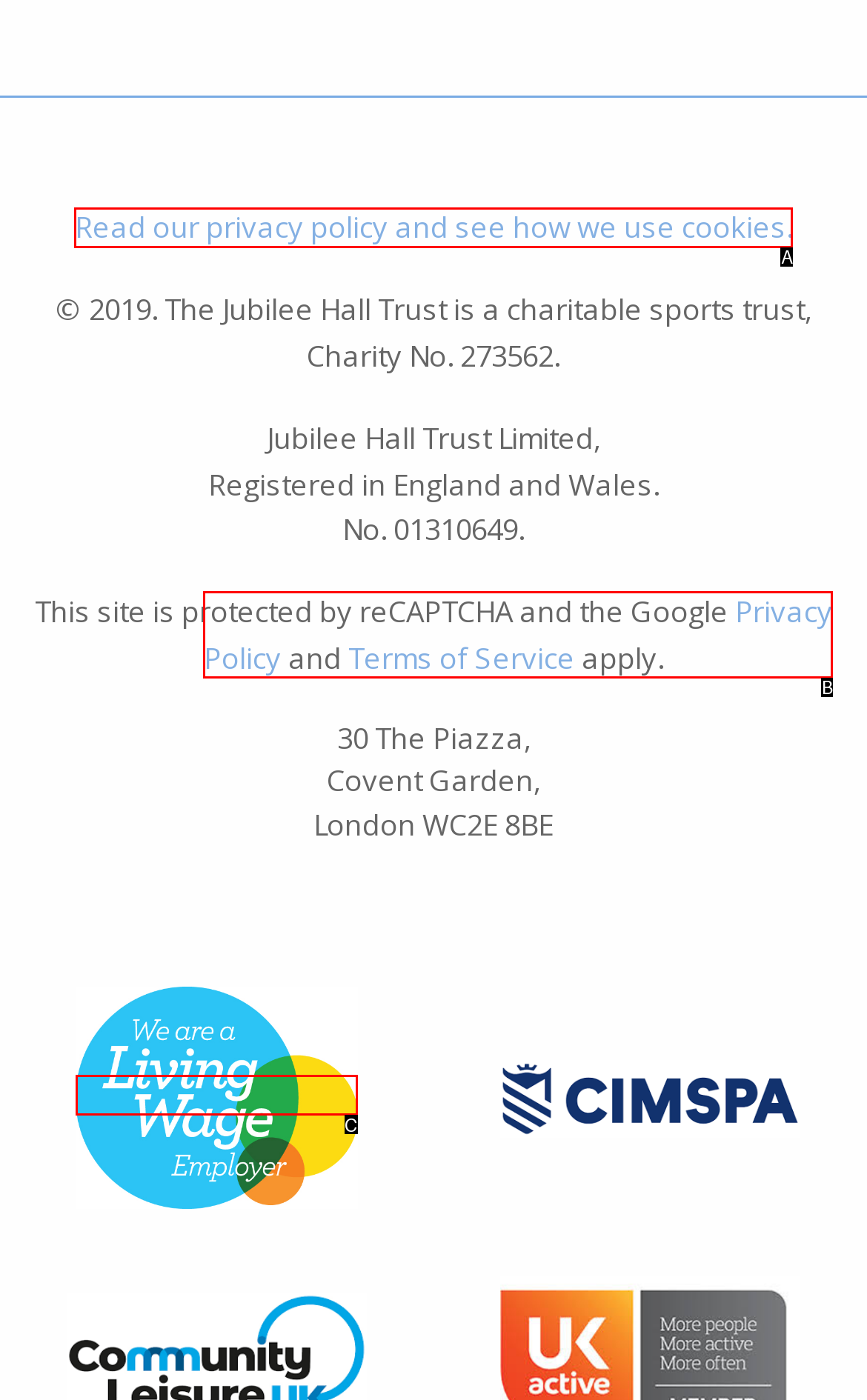Based on the given description: Privacy Policy, determine which HTML element is the best match. Respond with the letter of the chosen option.

B